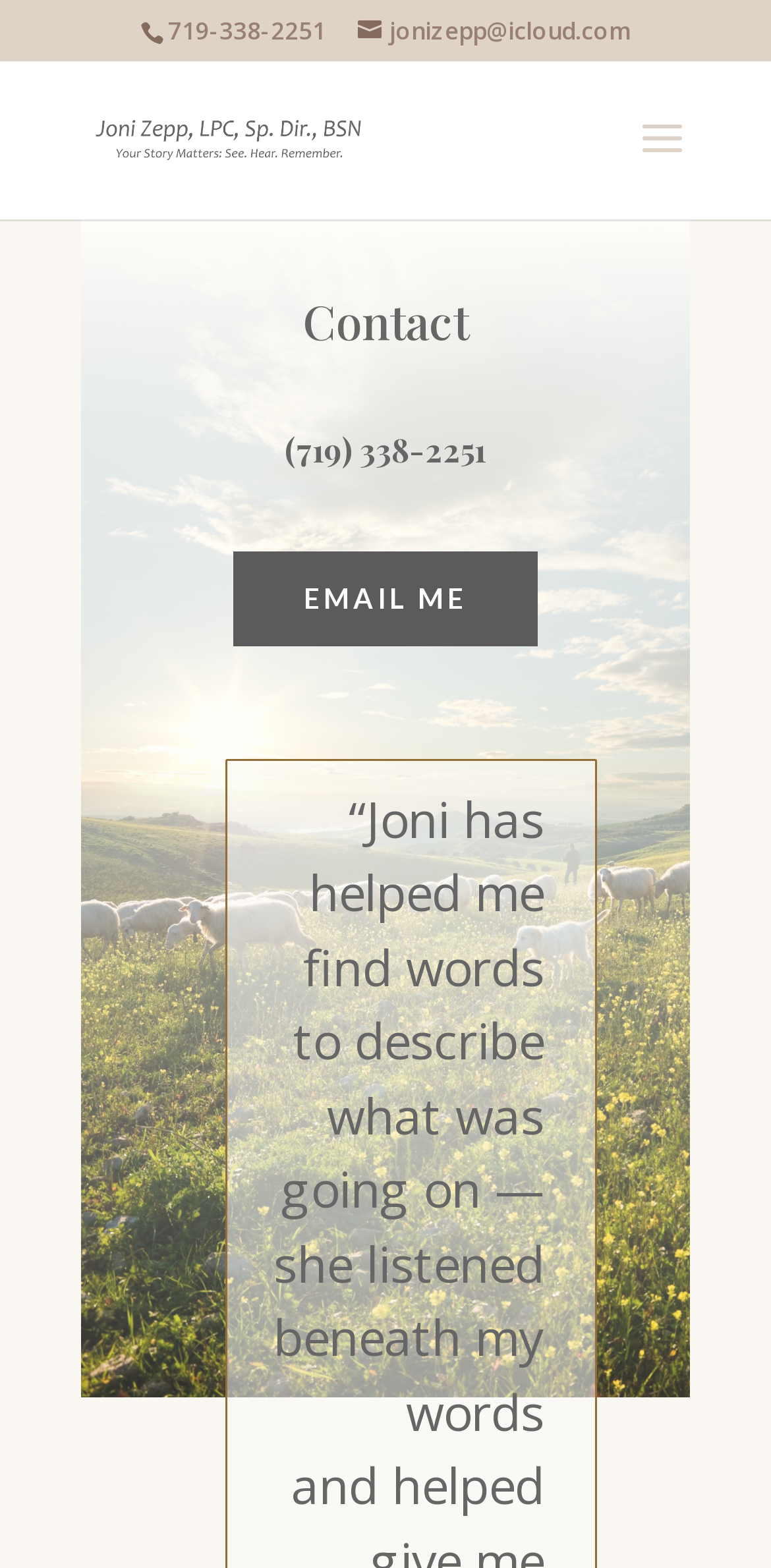Based on the provided description, "alt="Joann Zepp"", find the bounding box of the corresponding UI element in the screenshot.

[0.11, 0.075, 0.483, 0.099]